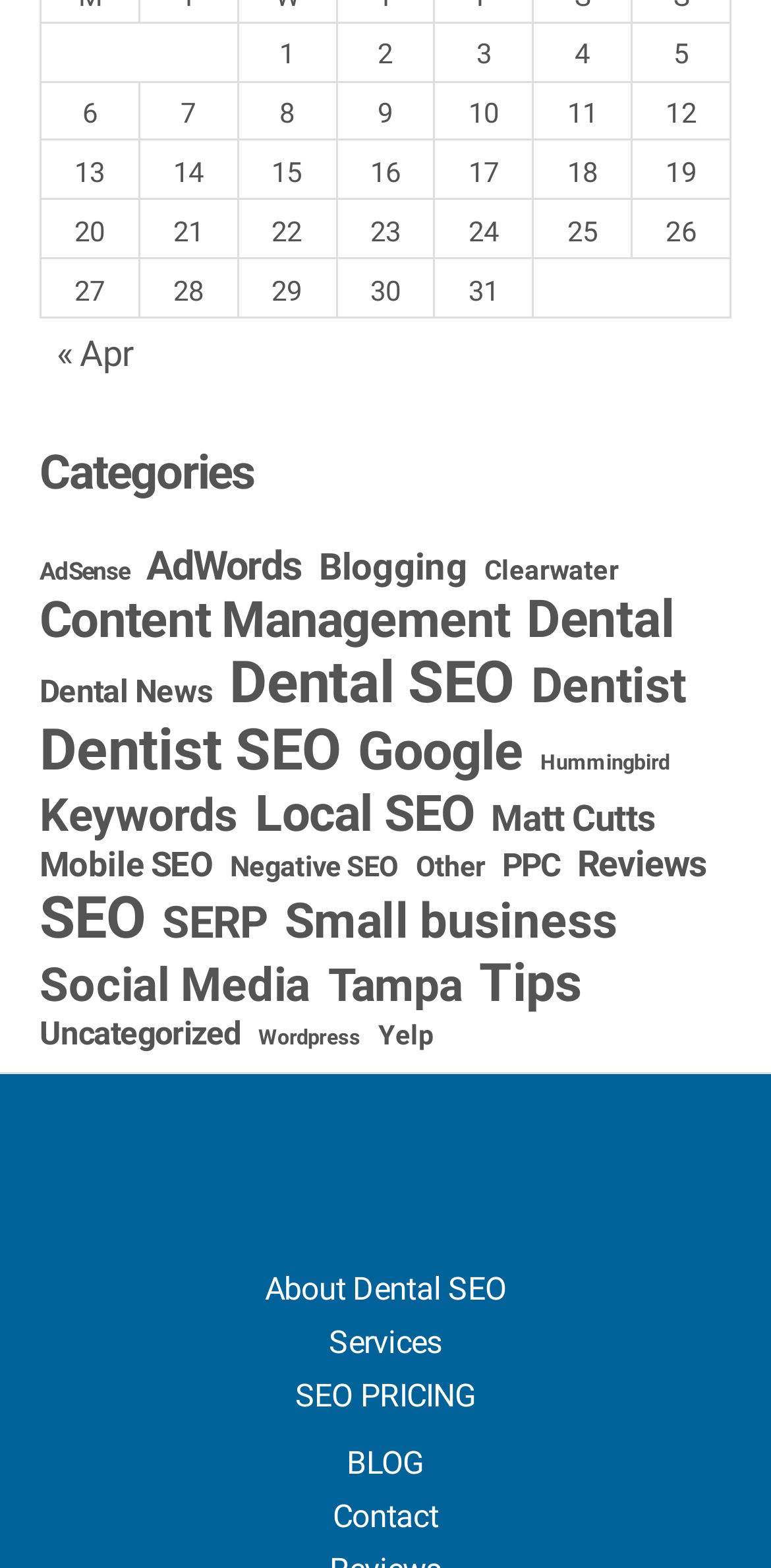Analyze the image and give a detailed response to the question:
What is the category with the most items?

I looked at the list of categories and counted the number of items in each category. The category with the most items is 'Dental SEO' with 176 items.